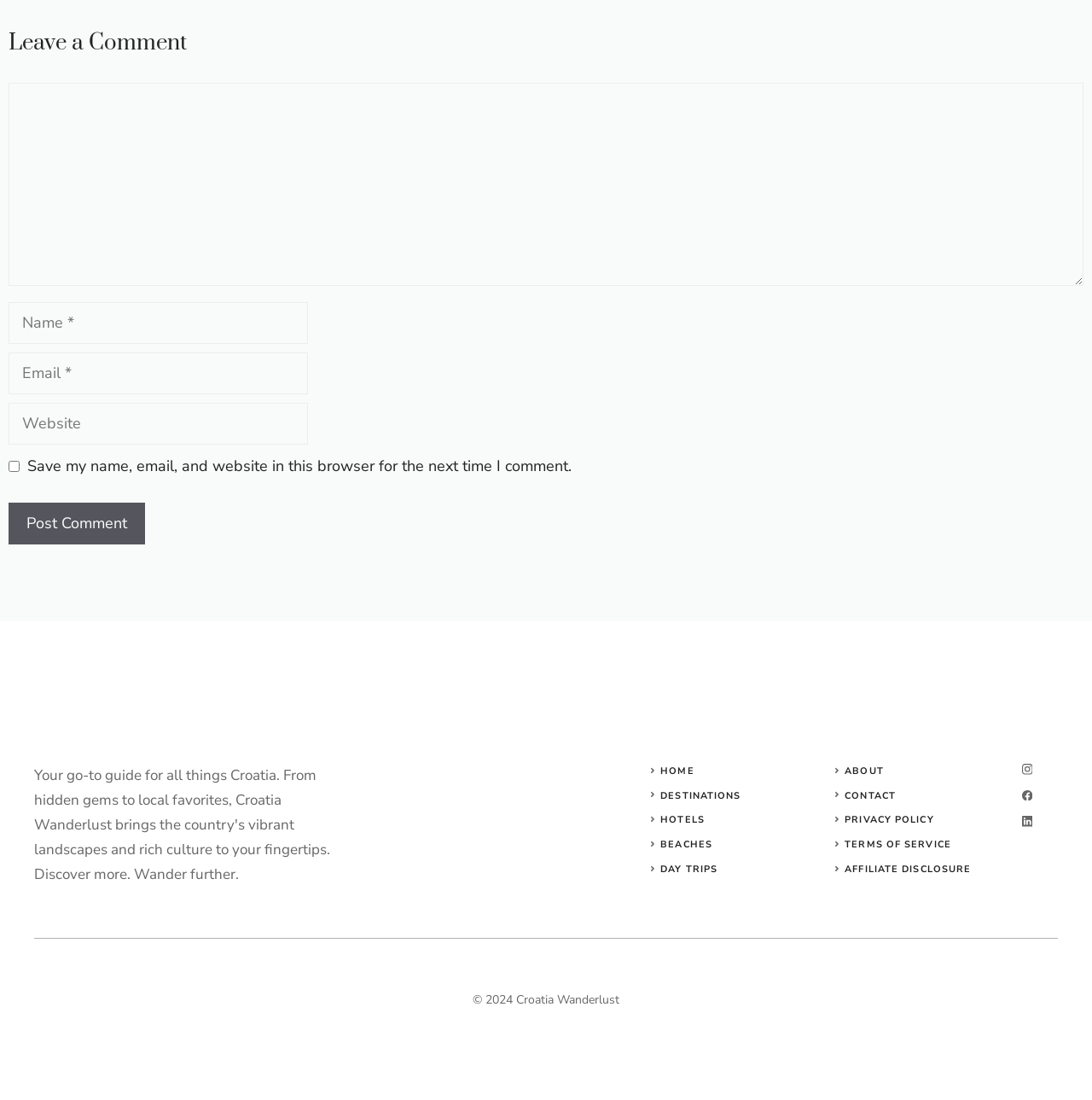What is the logo image above the navigation links?
Examine the screenshot and reply with a single word or phrase.

CroatiaWanderlust Logo 2